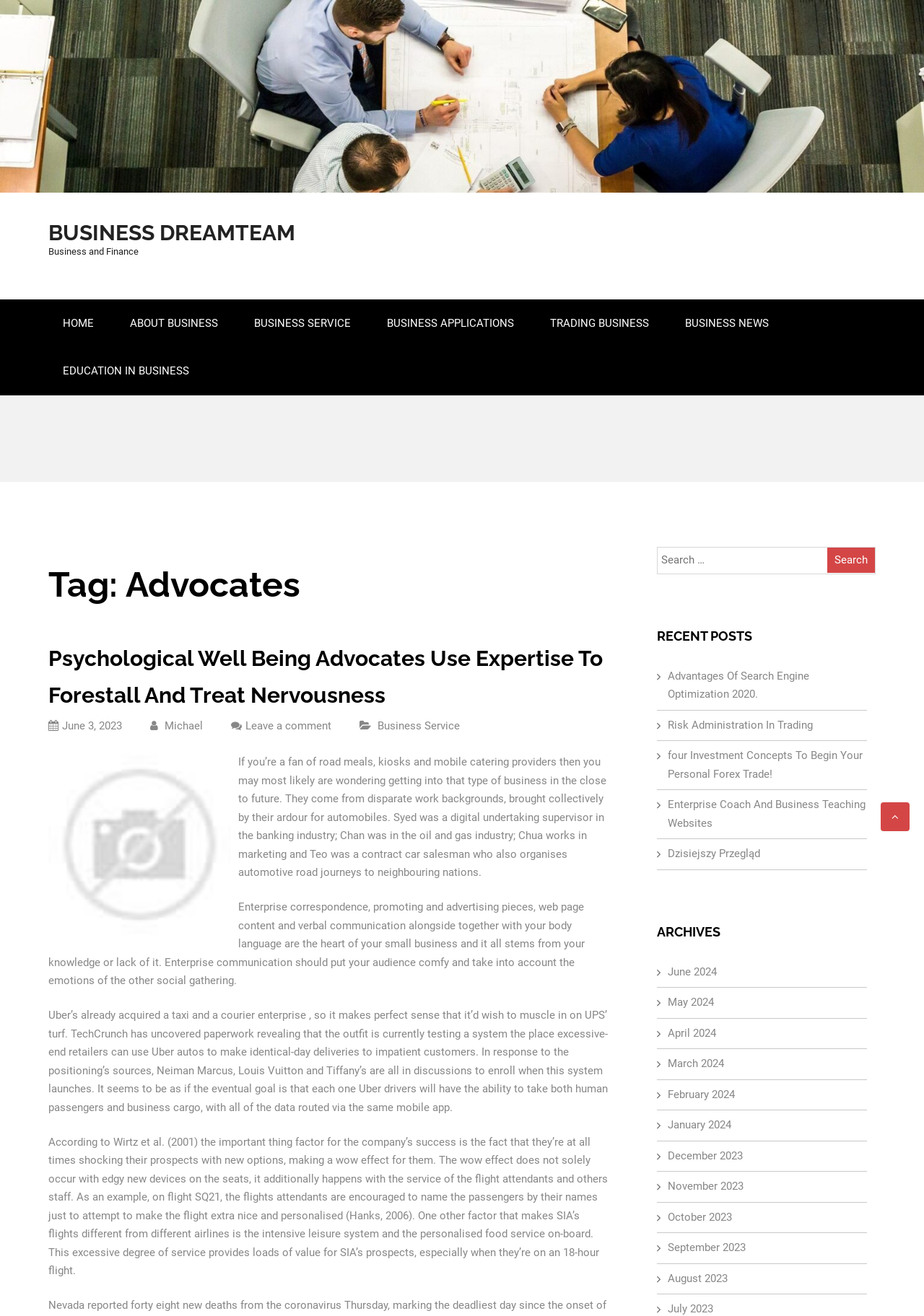Can you find the bounding box coordinates of the area I should click to execute the following instruction: "View recent posts"?

[0.711, 0.473, 0.938, 0.494]